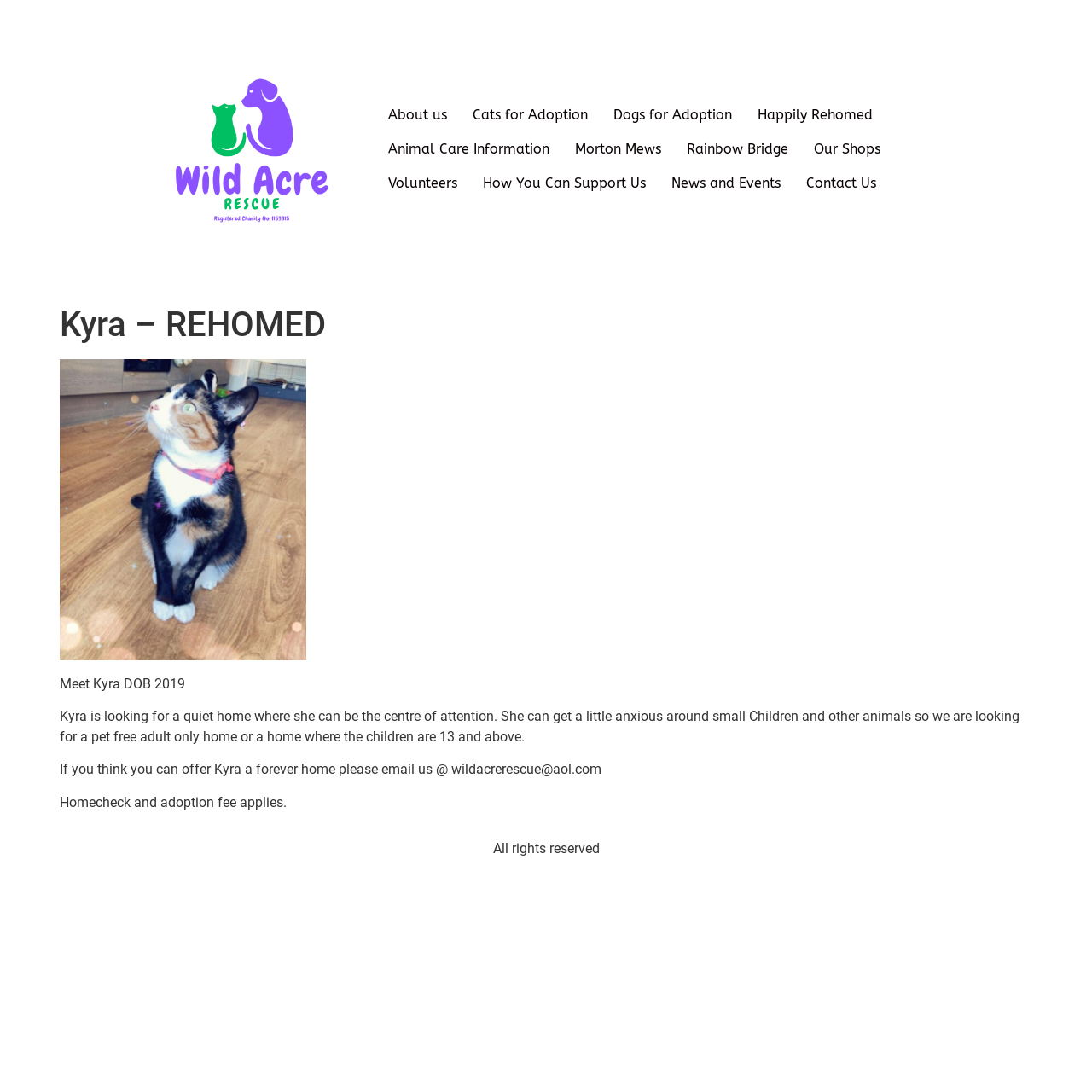Provide the bounding box coordinates of the UI element that matches the description: "Dogs for Adoption".

[0.55, 0.089, 0.682, 0.121]